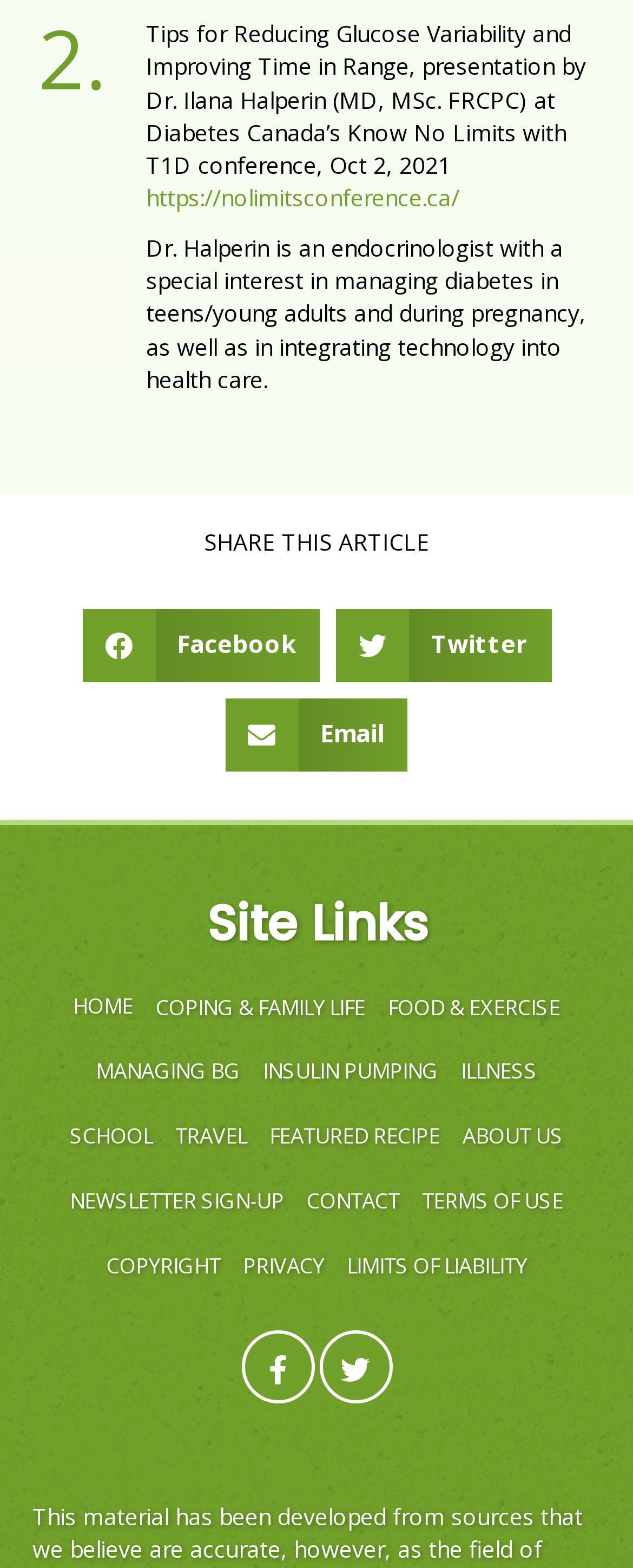Give the bounding box coordinates for the element described as: "Terms of Use".

[0.649, 0.746, 0.908, 0.786]